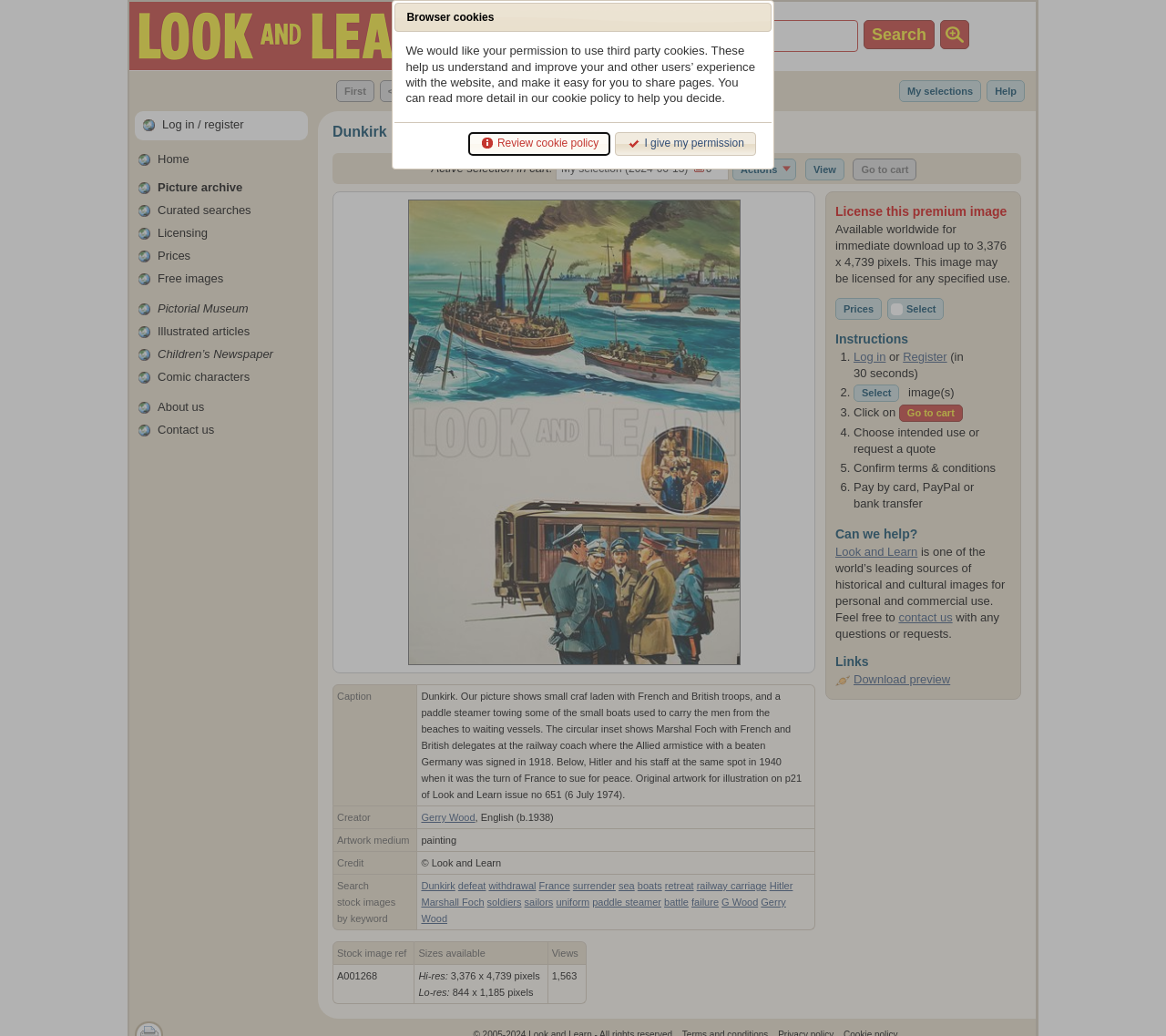Please provide a detailed answer to the question below by examining the image:
What is the main topic of this webpage?

Based on the webpage content, including the image and table information, it is clear that the main topic of this webpage is Dunkirk, a historical event.